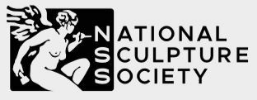What is the text displayed to the right of the figure?
Give a one-word or short phrase answer based on the image.

NATIONAL SCULPTURE SOCIETY